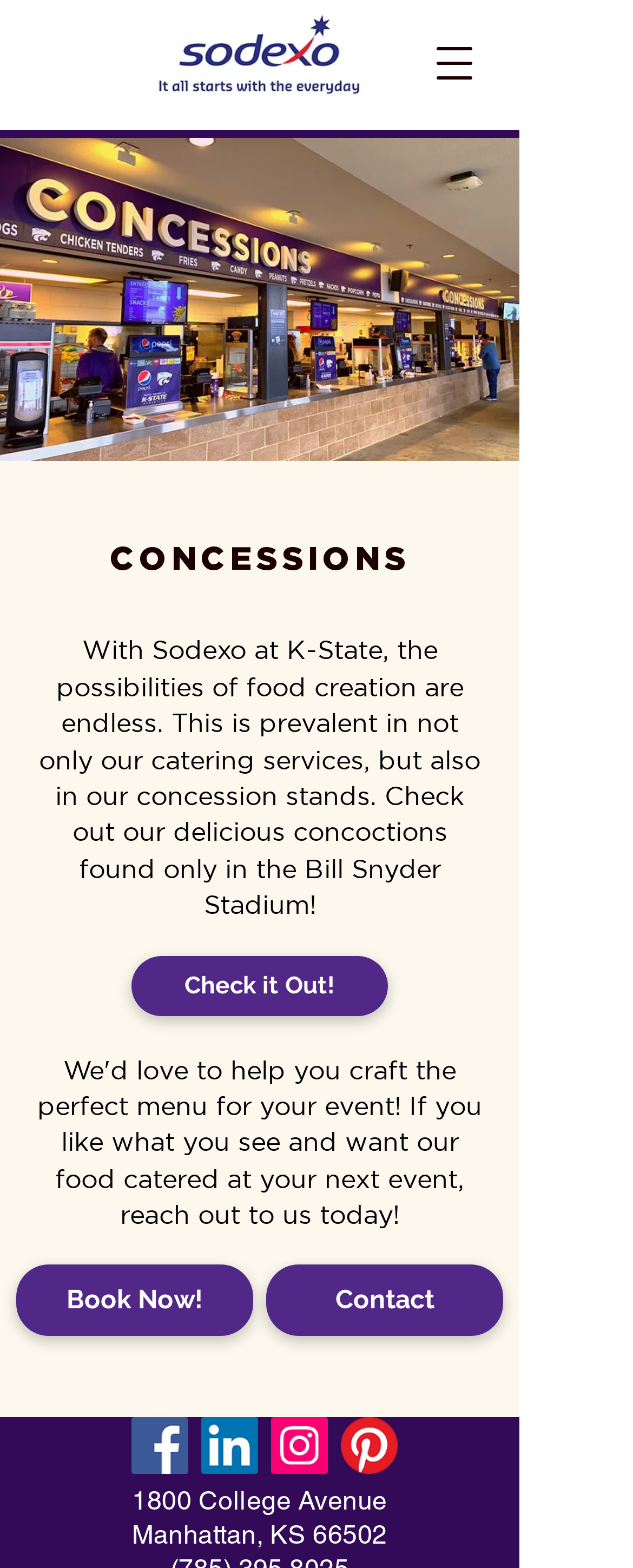Can you pinpoint the bounding box coordinates for the clickable element required for this instruction: "Contact us"? The coordinates should be four float numbers between 0 and 1, i.e., [left, top, right, bottom].

[0.109, 0.404, 0.309, 0.429]